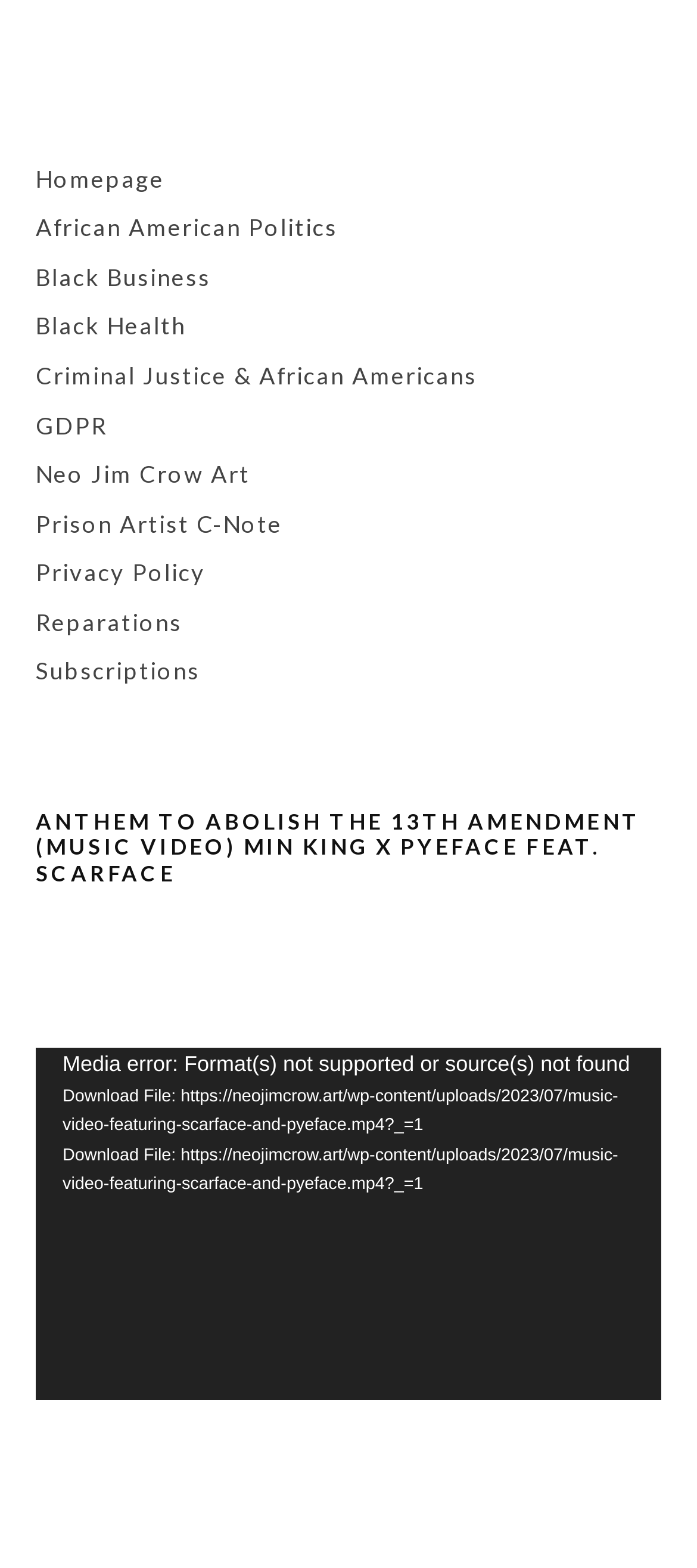Could you provide the bounding box coordinates for the portion of the screen to click to complete this instruction: "Download the music video"?

[0.051, 0.691, 0.949, 0.727]